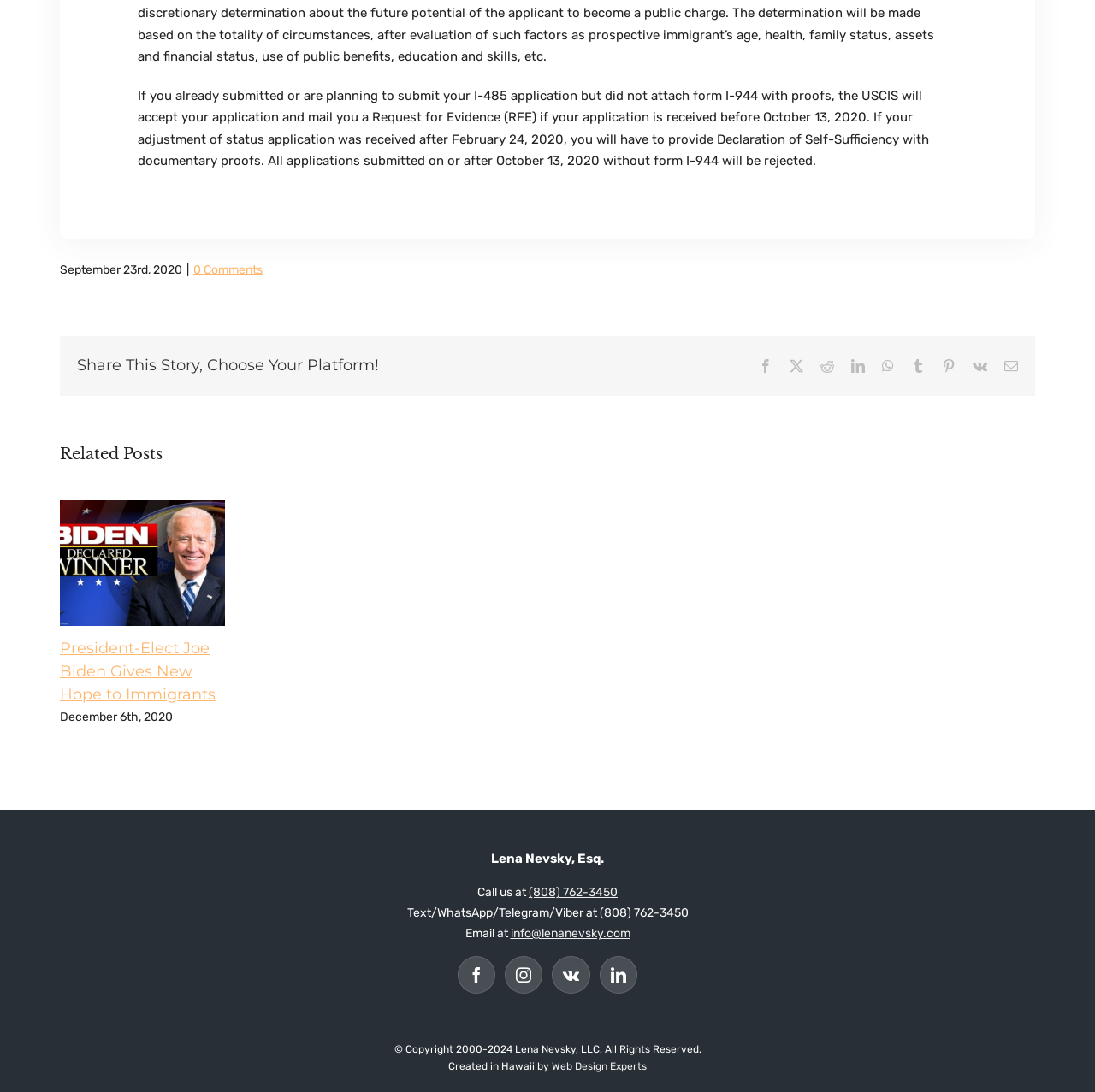Specify the bounding box coordinates of the area to click in order to execute this command: 'Email Lena Nevsky, Esq. at info@lenanevsky.com'. The coordinates should consist of four float numbers ranging from 0 to 1, and should be formatted as [left, top, right, bottom].

[0.466, 0.848, 0.575, 0.861]